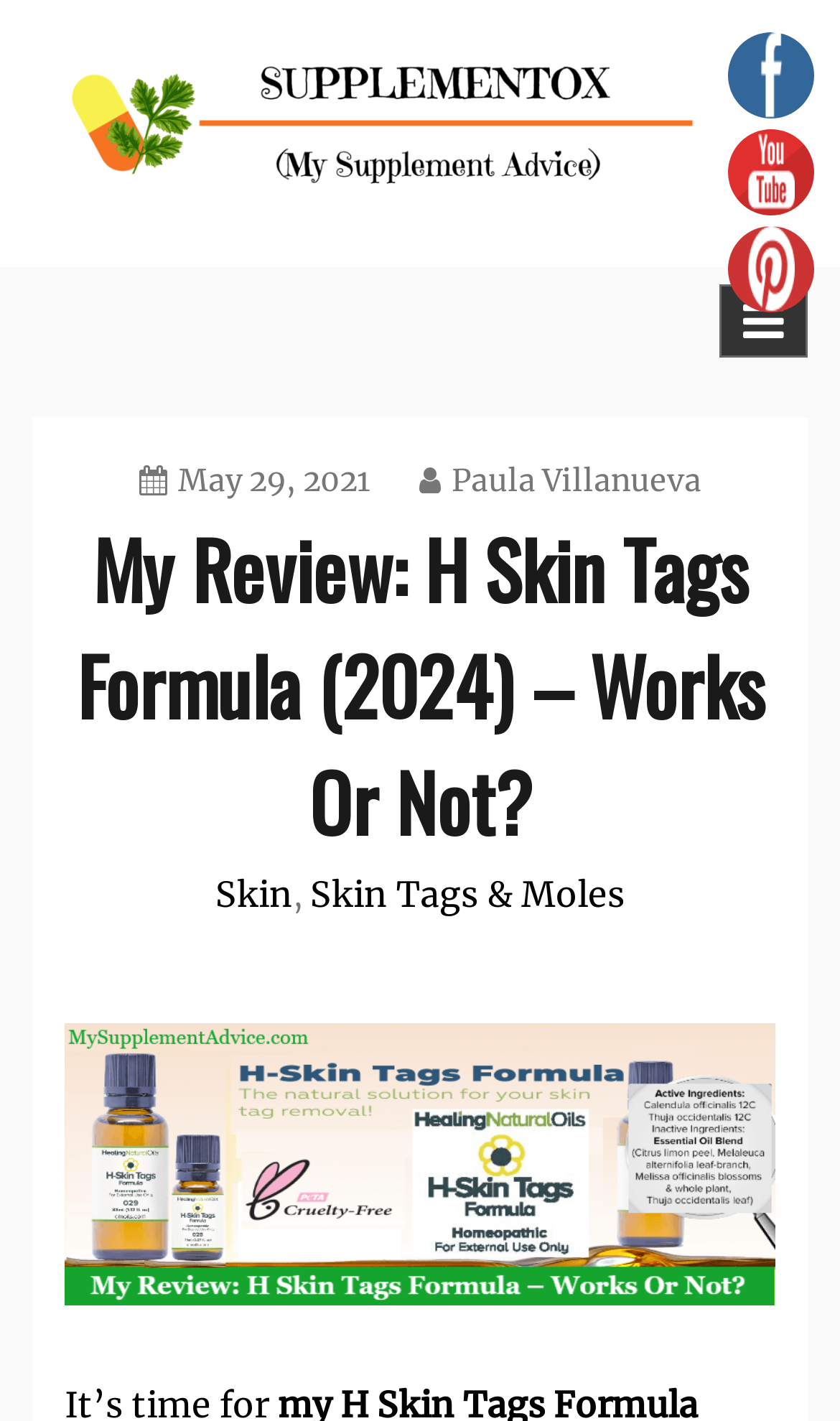What are the social media platforms available?
Please utilize the information in the image to give a detailed response to the question.

The social media platforms are located at the top right corner of the webpage, and they are represented by their respective logos and links. The available platforms are Facebook, Youtube, and Pinterest.